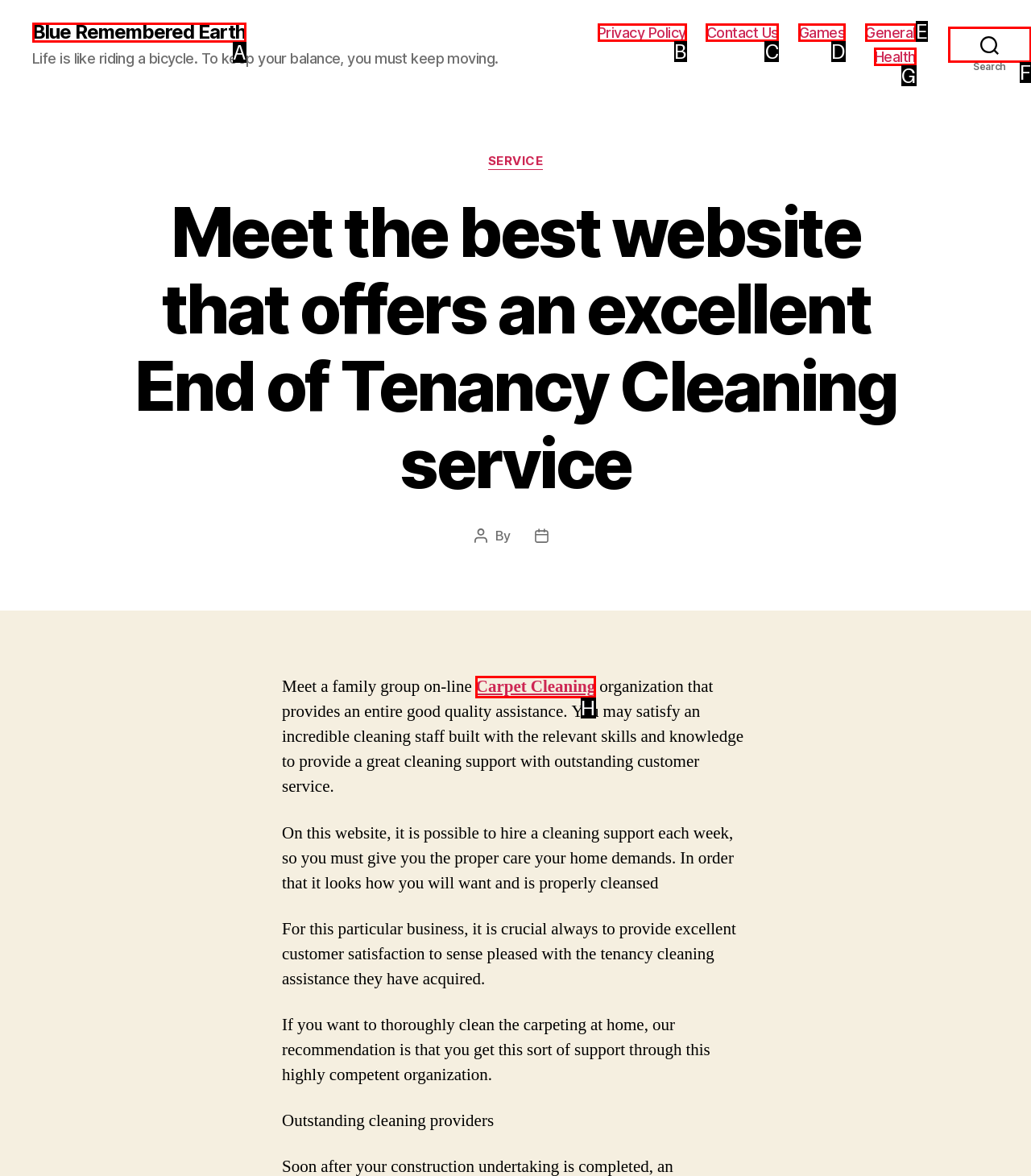Select the letter associated with the UI element you need to click to perform the following action: Go to 'Privacy Policy'
Reply with the correct letter from the options provided.

B